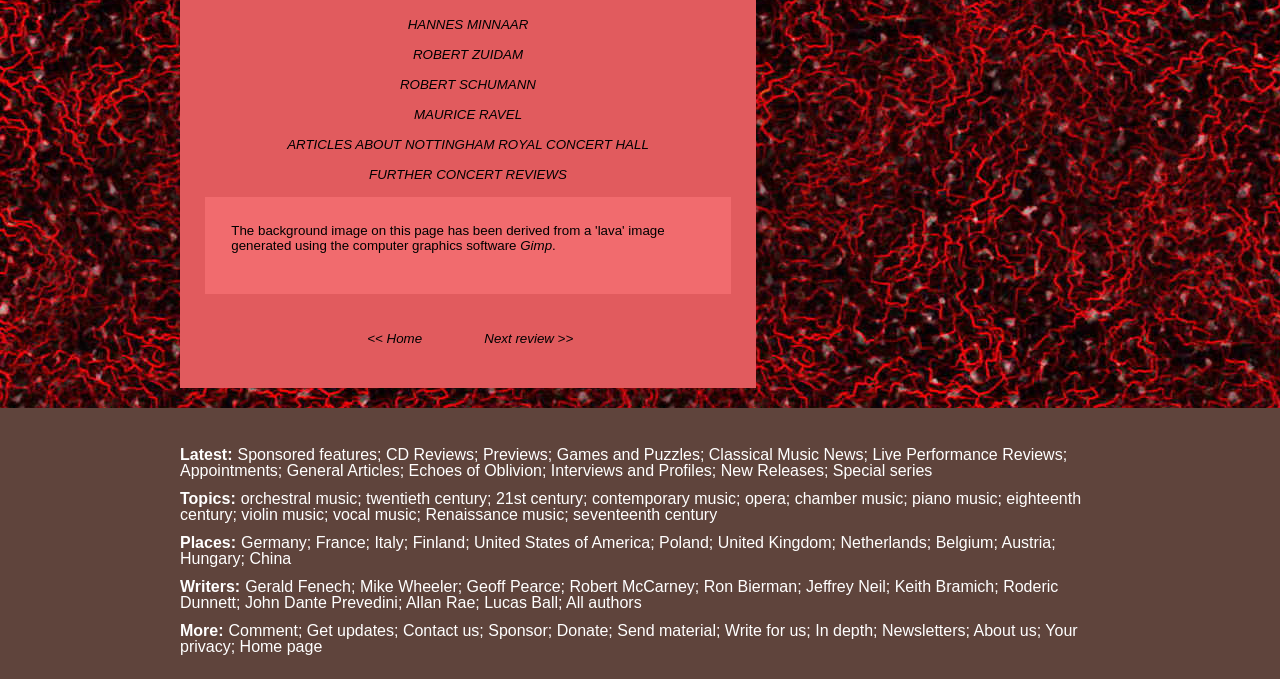Provide the bounding box coordinates for the UI element that is described as: "Latest".

[0.141, 0.658, 0.186, 0.681]